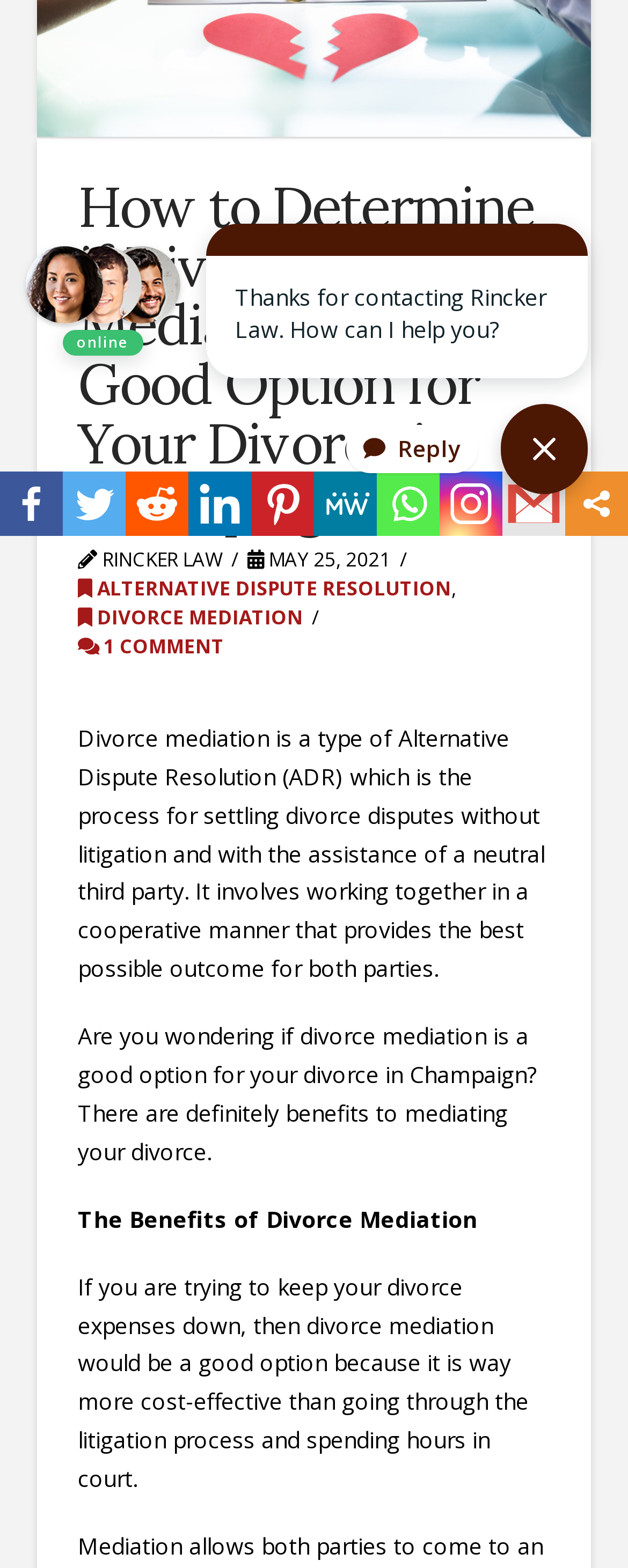Bounding box coordinates must be specified in the format (top-left x, top-left y, bottom-right x, bottom-right y). All values should be floating point numbers between 0 and 1. What are the bounding box coordinates of the UI element described as: 1 Comment

[0.124, 0.404, 0.357, 0.421]